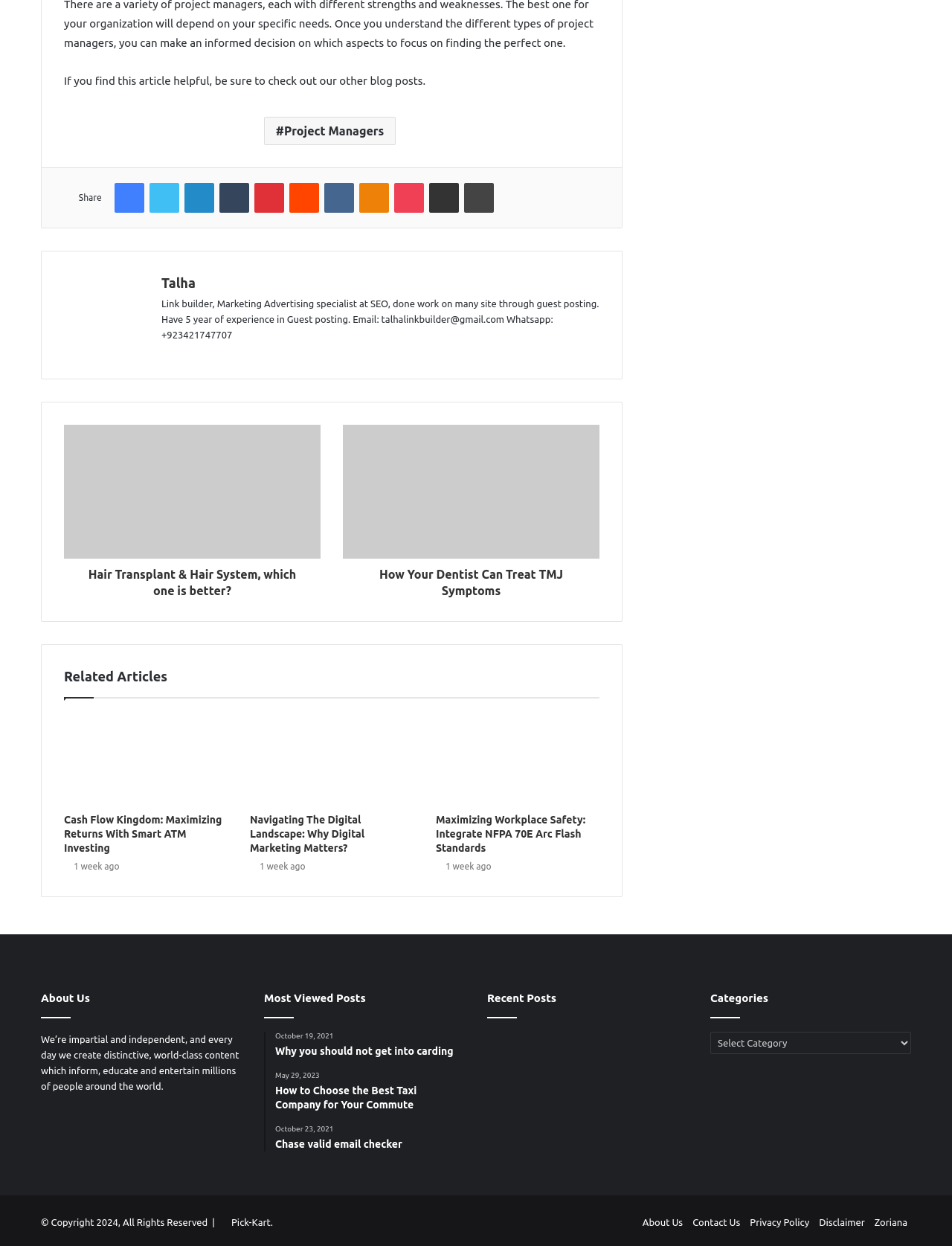Provide a one-word or brief phrase answer to the question:
What is the topic of the article 'Hair Transplant & Hair System, which one is better?'?

Hair Transplant and Hair System